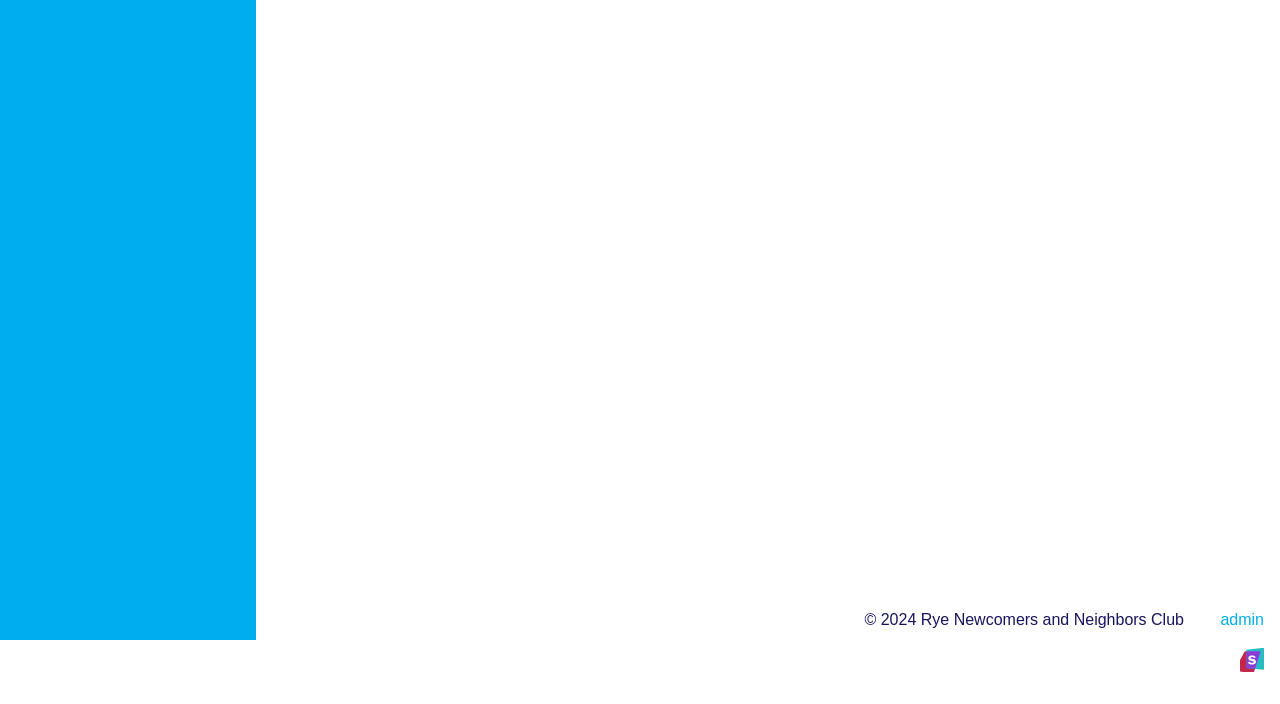Locate and provide the bounding box coordinates for the HTML element that matches this description: "admin".

[0.953, 0.868, 0.988, 0.892]